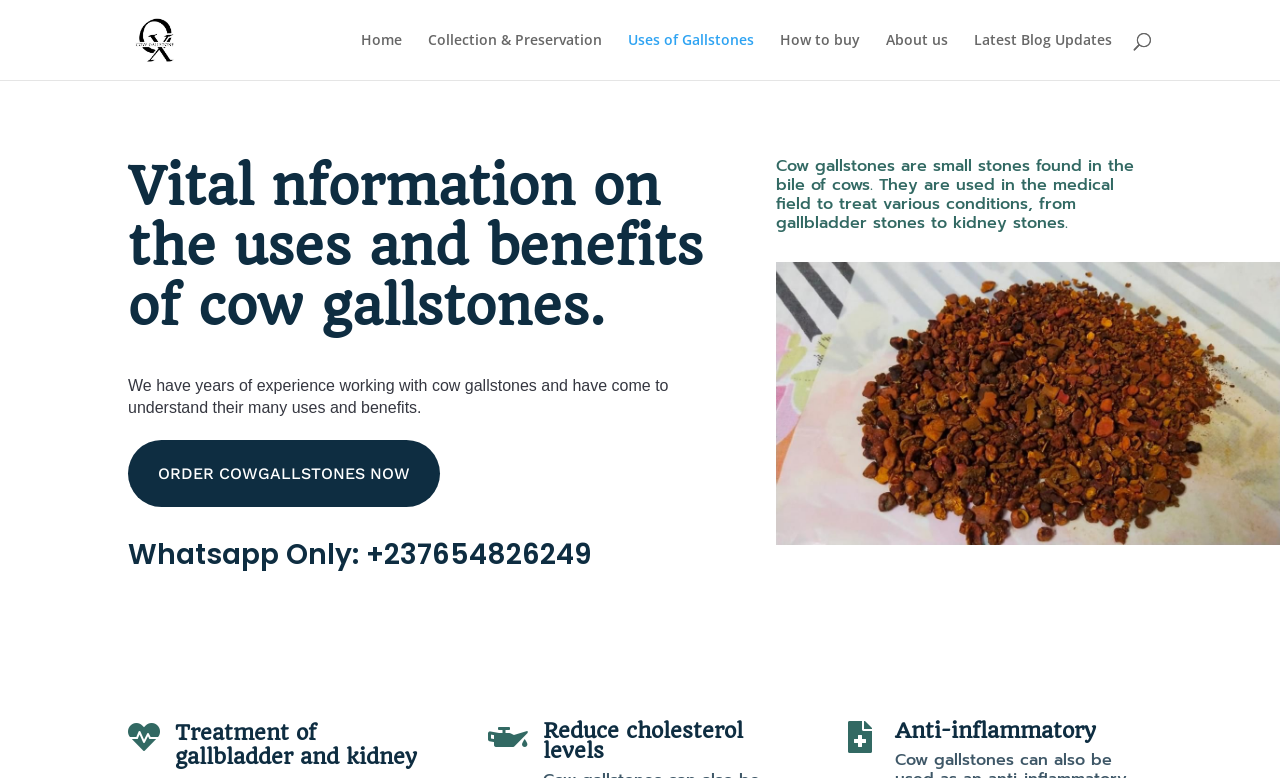Locate the bounding box coordinates of the element that needs to be clicked to carry out the instruction: "Contact us through Whatsapp". The coordinates should be given as four float numbers ranging from 0 to 1, i.e., [left, top, right, bottom].

[0.1, 0.688, 0.562, 0.751]